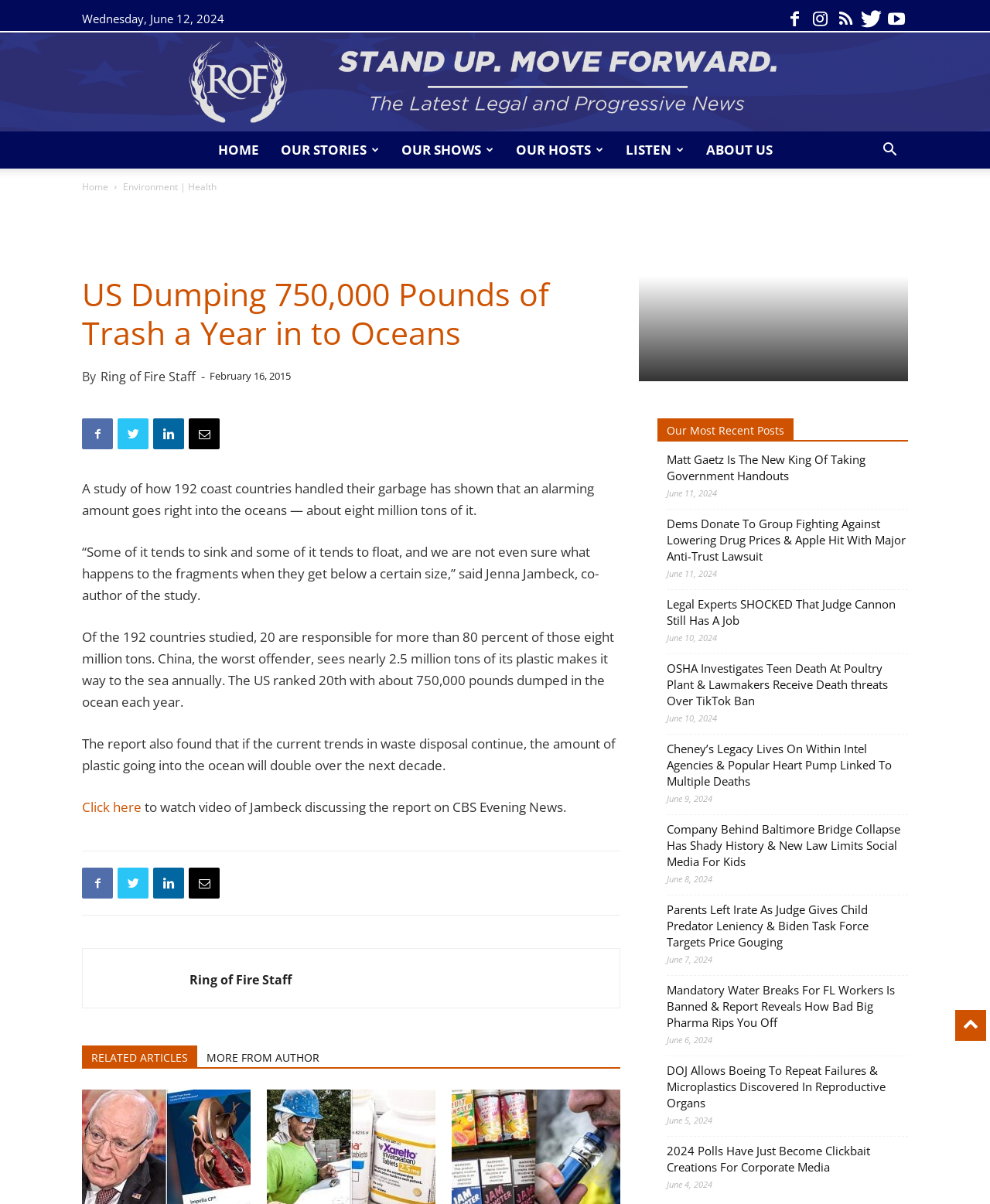What is the name of the network that published the article?
Analyze the screenshot and provide a detailed answer to the question.

I found the name of the network by looking at the link element with the text 'The Ring of Fire Network' which is a child of the root element.